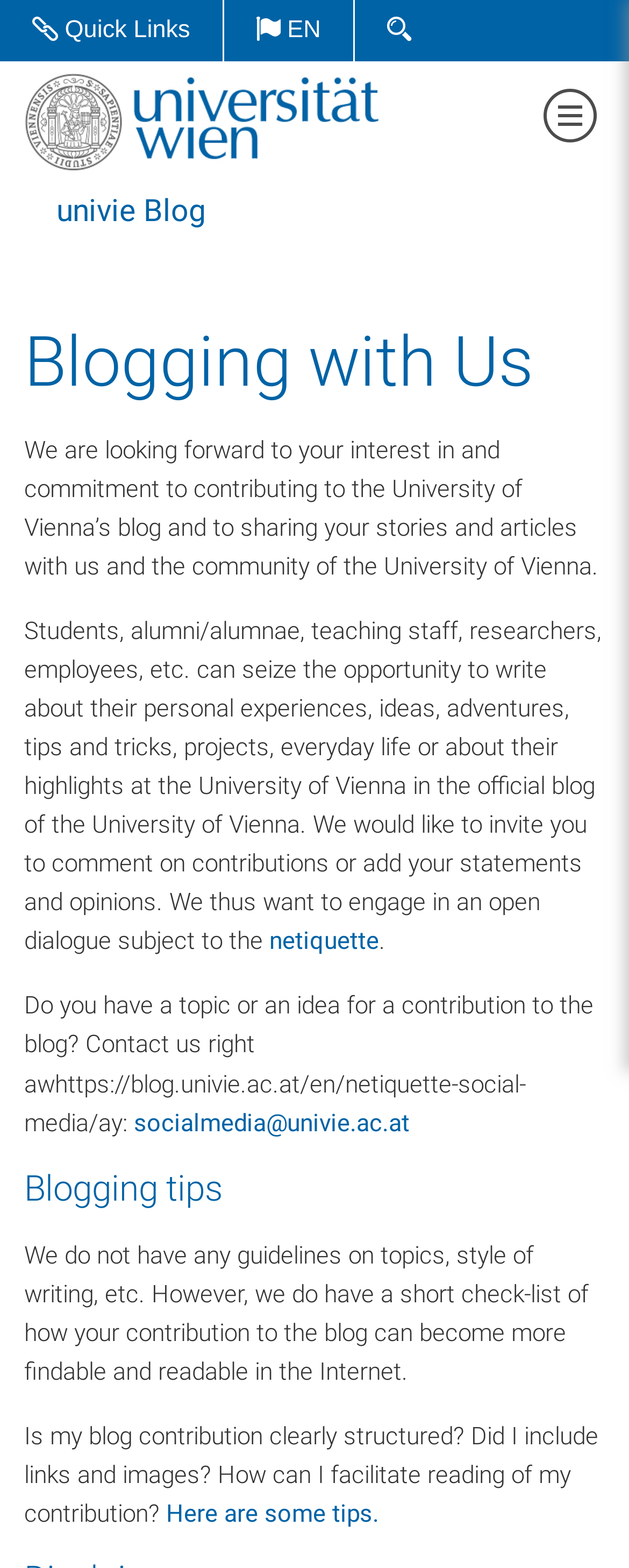Please respond in a single word or phrase: 
Who can contribute to the blog?

Students, alumni, staff, etc.